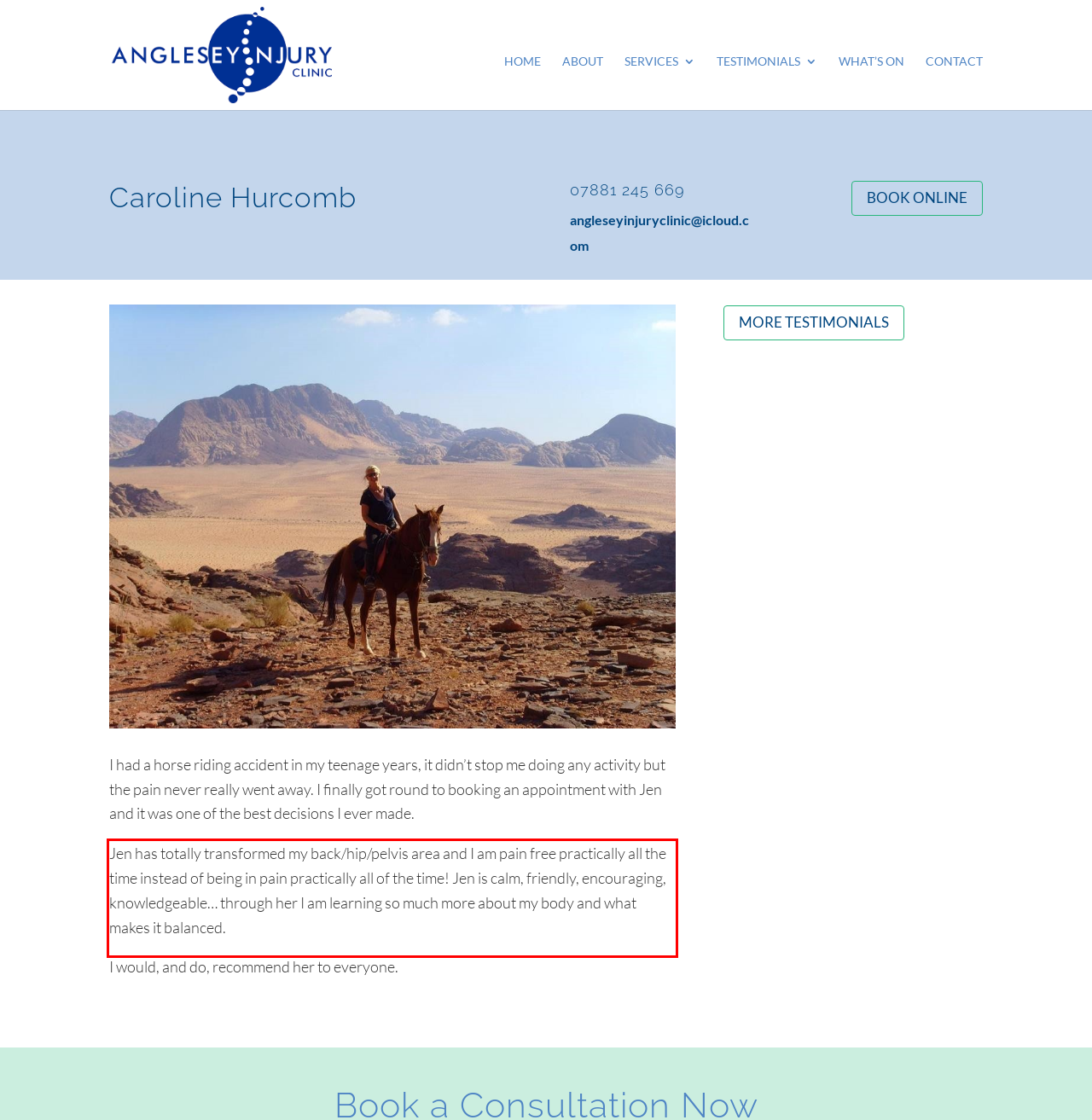Analyze the screenshot of the webpage that features a red bounding box and recognize the text content enclosed within this red bounding box.

Jen has totally transformed my back/hip/pelvis area and I am pain free practically all the time instead of being in pain practically all of the time! Jen is calm, friendly, encouraging, knowledgeable… through her I am learning so much more about my body and what makes it balanced.